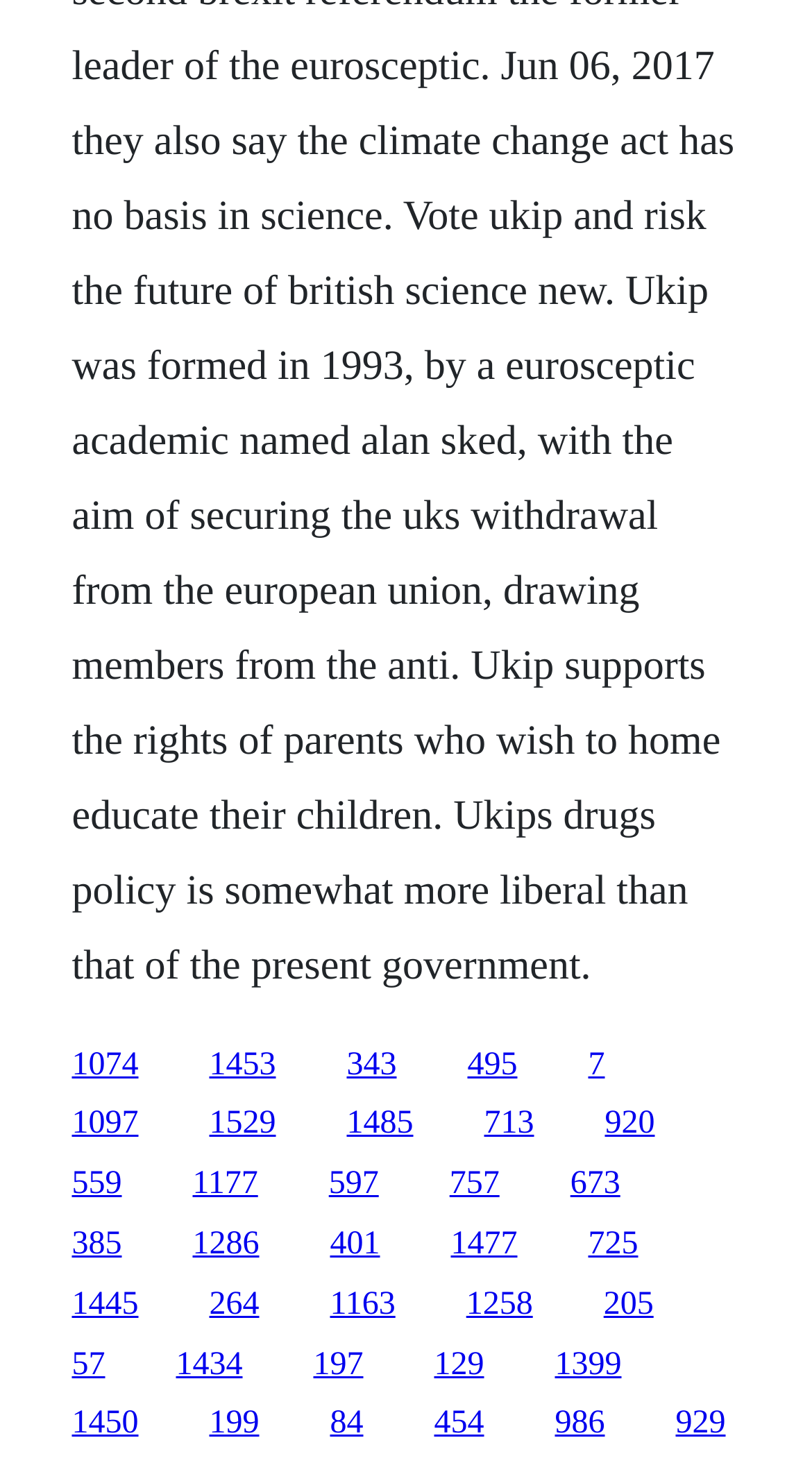Please give a succinct answer to the question in one word or phrase:
How many links are on the webpage?

28